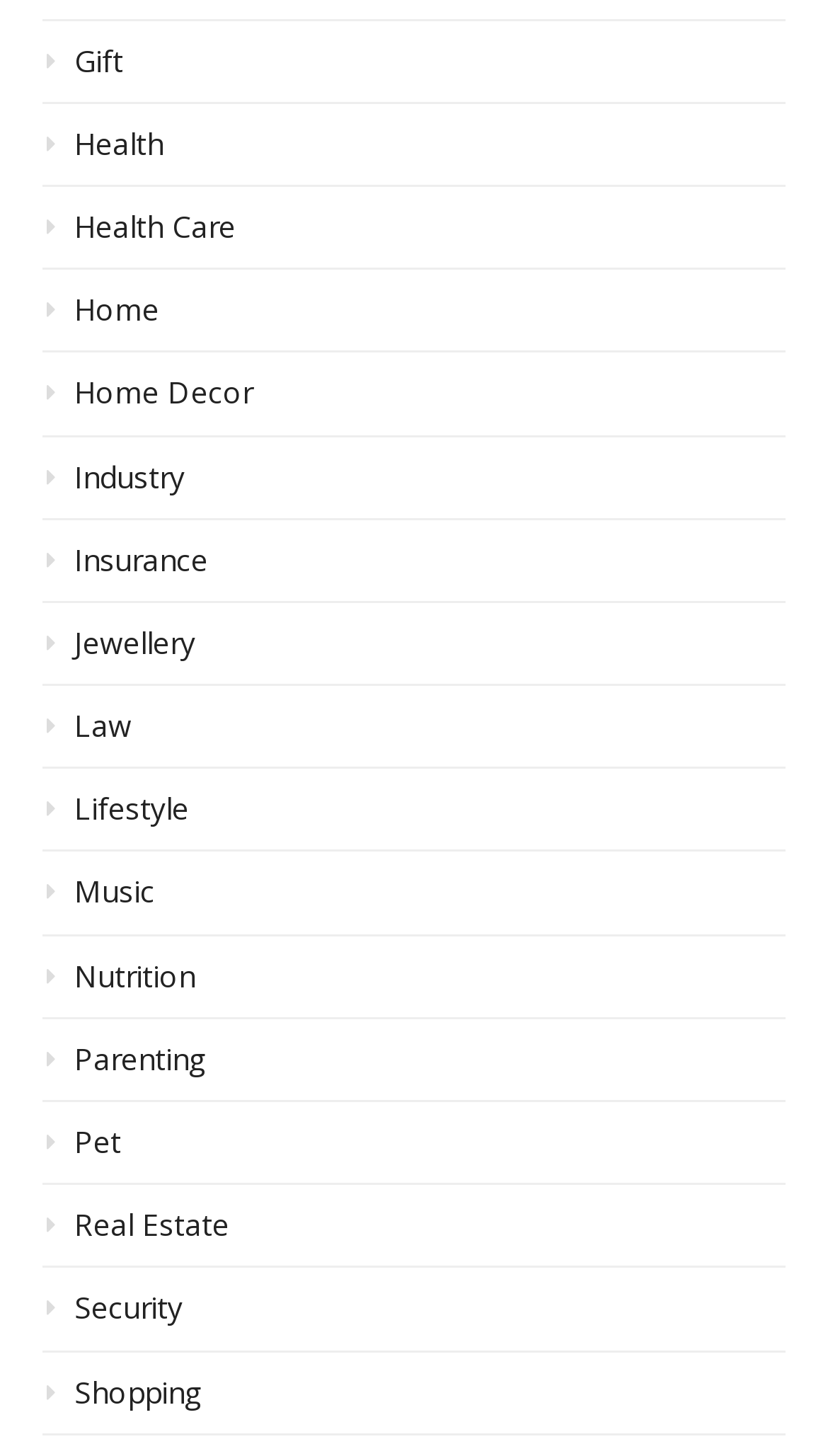Identify the bounding box coordinates of the element that should be clicked to fulfill this task: "Check out Jewellery". The coordinates should be provided as four float numbers between 0 and 1, i.e., [left, top, right, bottom].

[0.051, 0.429, 0.949, 0.471]